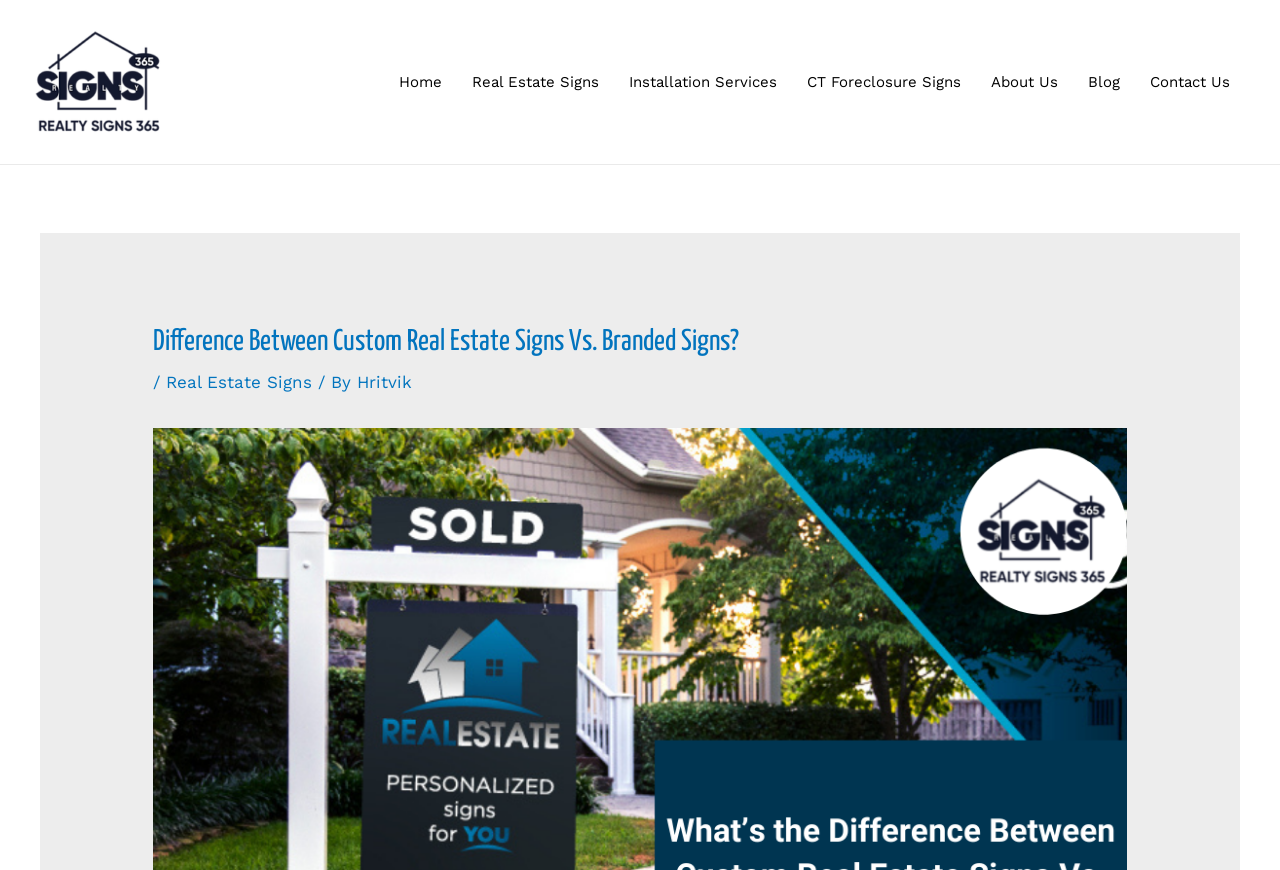From the webpage screenshot, predict the bounding box coordinates (top-left x, top-left y, bottom-right x, bottom-right y) for the UI element described here: Home

[0.3, 0.077, 0.357, 0.111]